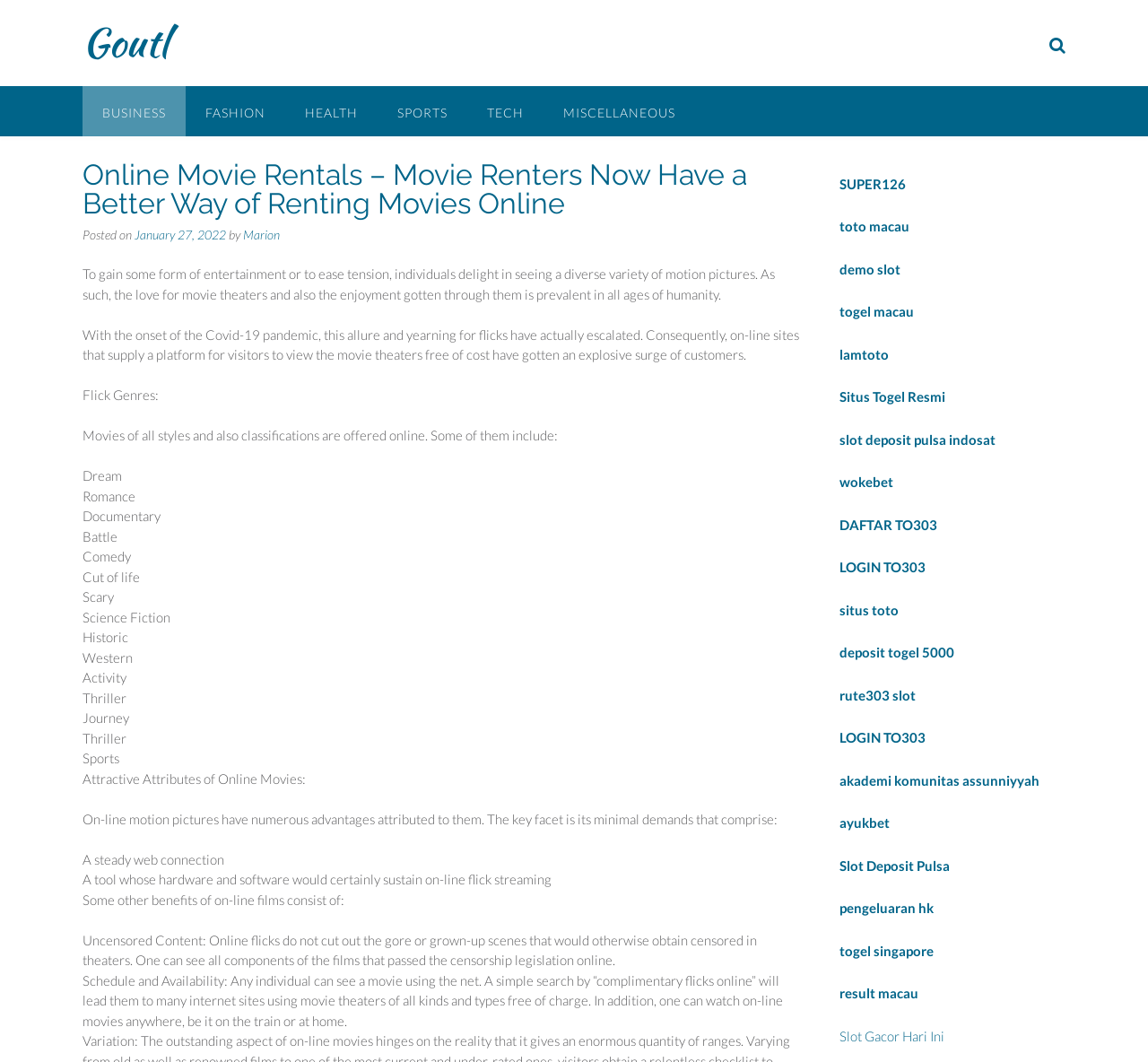What is the headline of the webpage?

Online Movie Rentals – Movie Renters Now Have a Better Way of Renting Movies Online